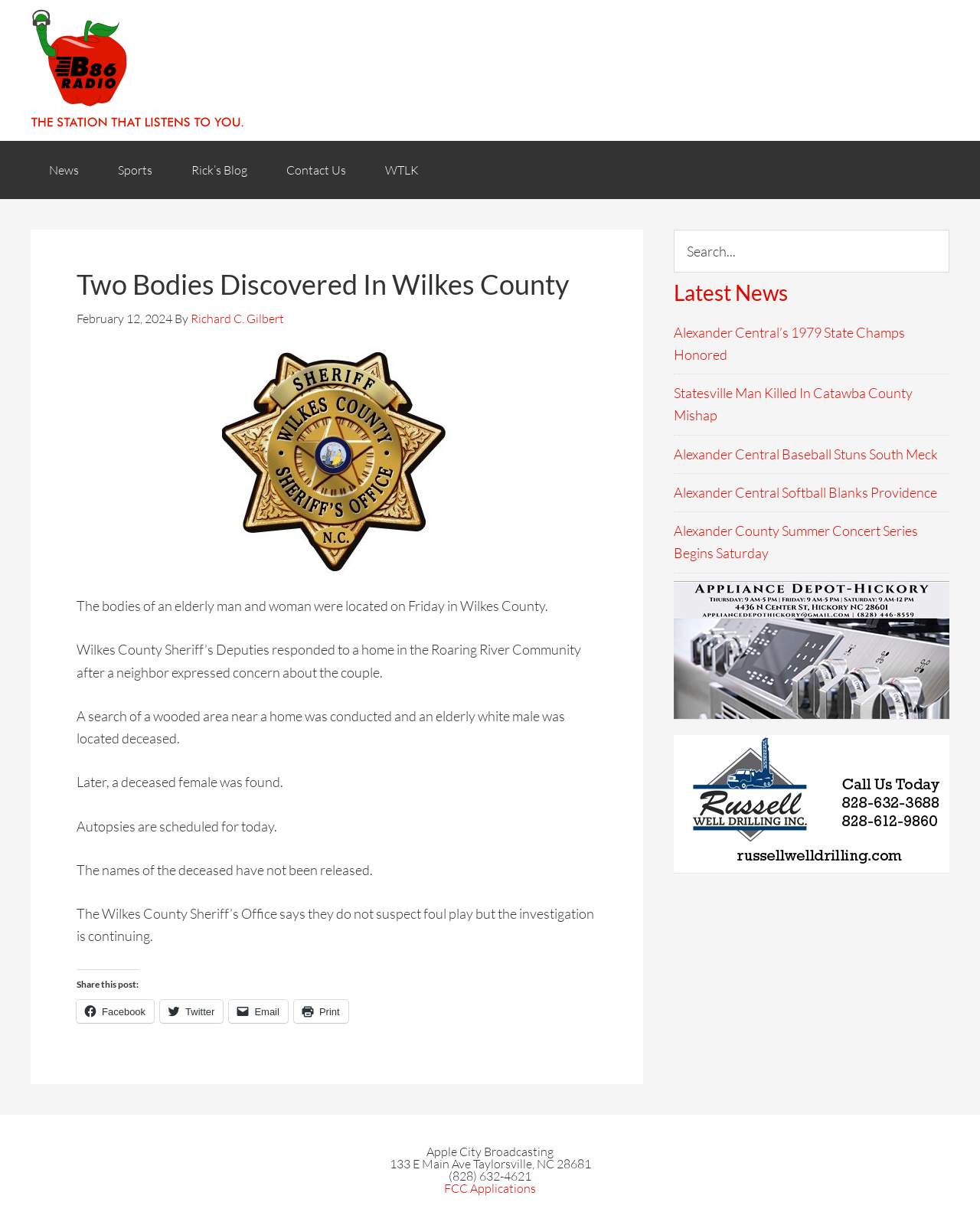Highlight the bounding box coordinates of the element you need to click to perform the following instruction: "Leave a comment."

None